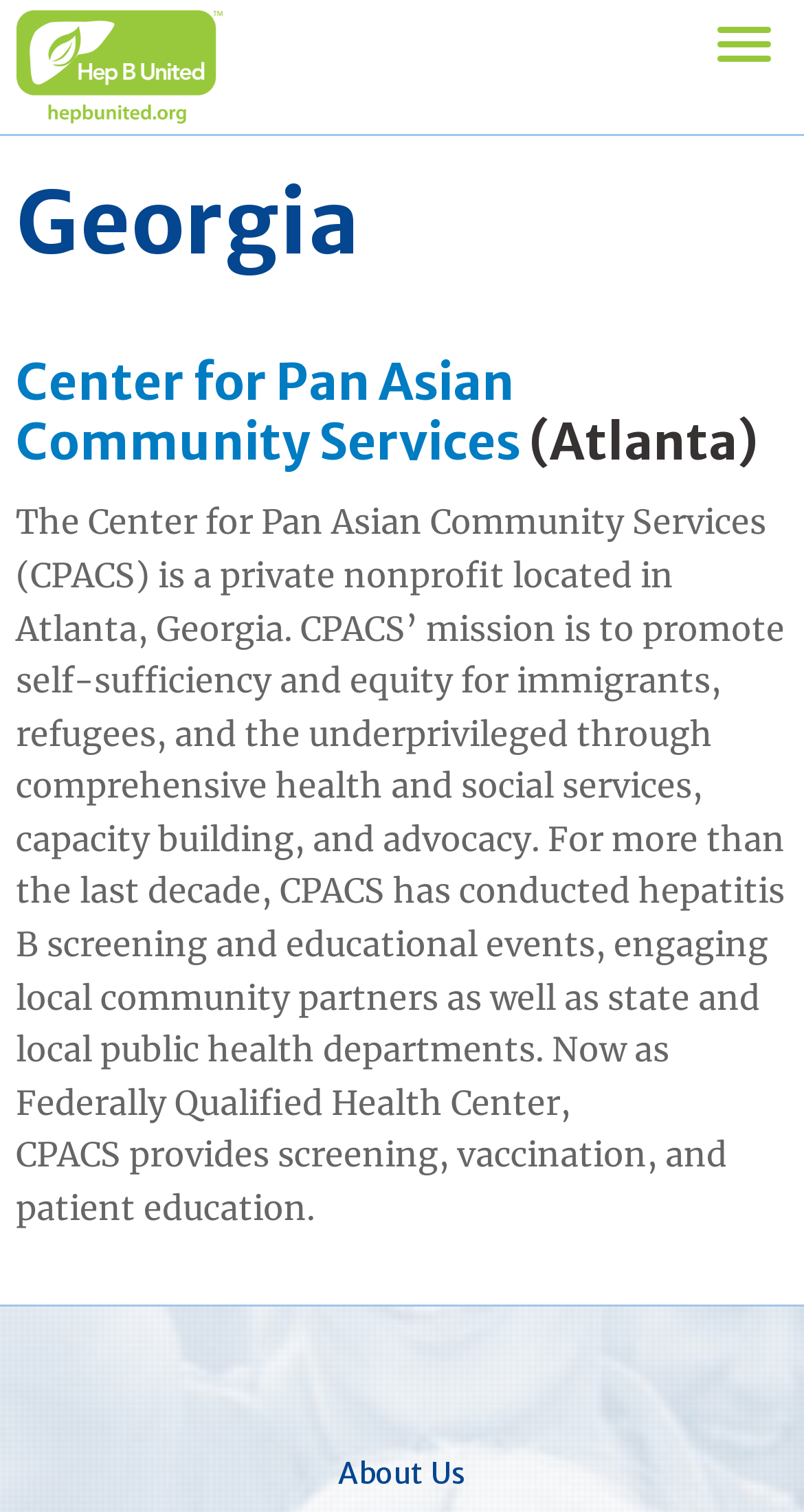Generate a comprehensive caption for the webpage you are viewing.

The webpage is about Hep B United, specifically focused on Georgia. At the top left, there is a link with an image, "Hep B United |", which is likely a logo or a navigation element. To the right of this link, there is another link with no text content. 

Below the top links, there is a heading that reads "Georgia", which spans the entire width of the page. Underneath the "Georgia" heading, there is a subheading that reads "Center for Pan Asian Community Services (Atlanta)". This subheading is also full-width. 

Within the "Center for Pan Asian Community Services (Atlanta)" section, there is a link to the organization's name, which takes up about two-thirds of the page width. Below this link, there is a block of text that describes the organization's mission, services, and activities related to hepatitis B screening and education. This text block occupies most of the page's height.

At the bottom of the page, there is a link to "About Us", positioned near the center of the page.